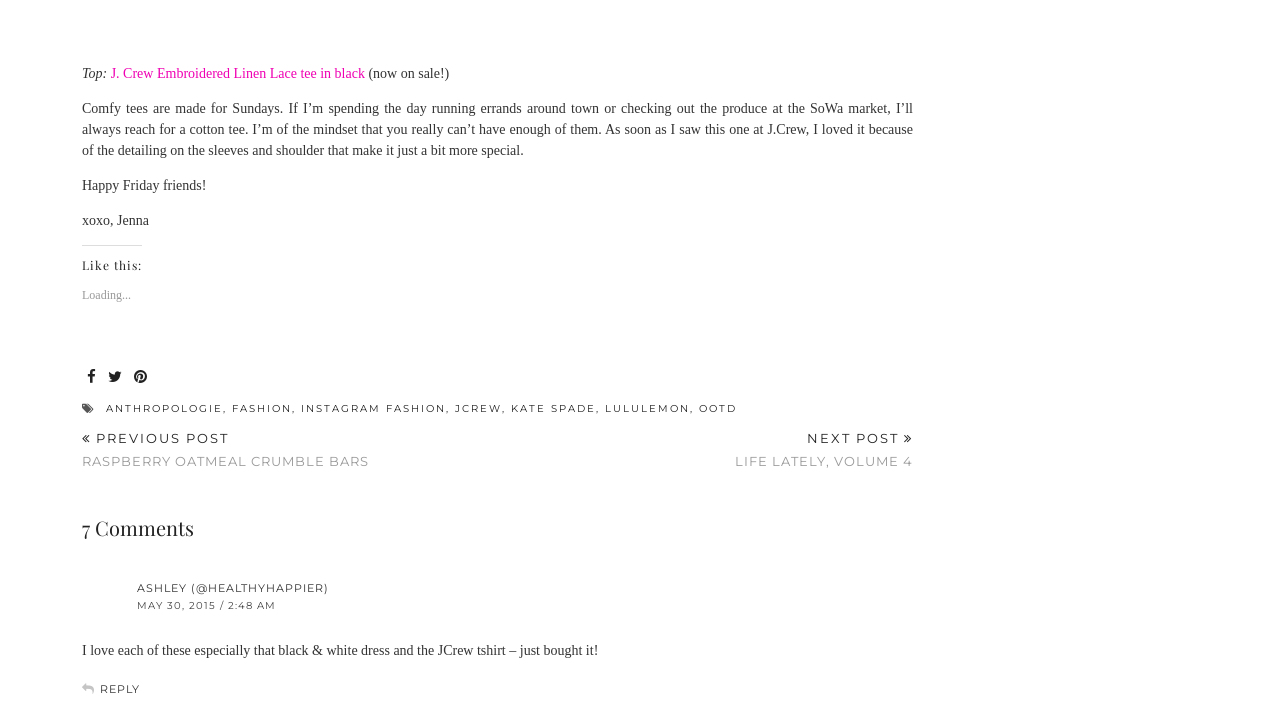Respond with a single word or phrase to the following question: How many comments are there on this post?

7